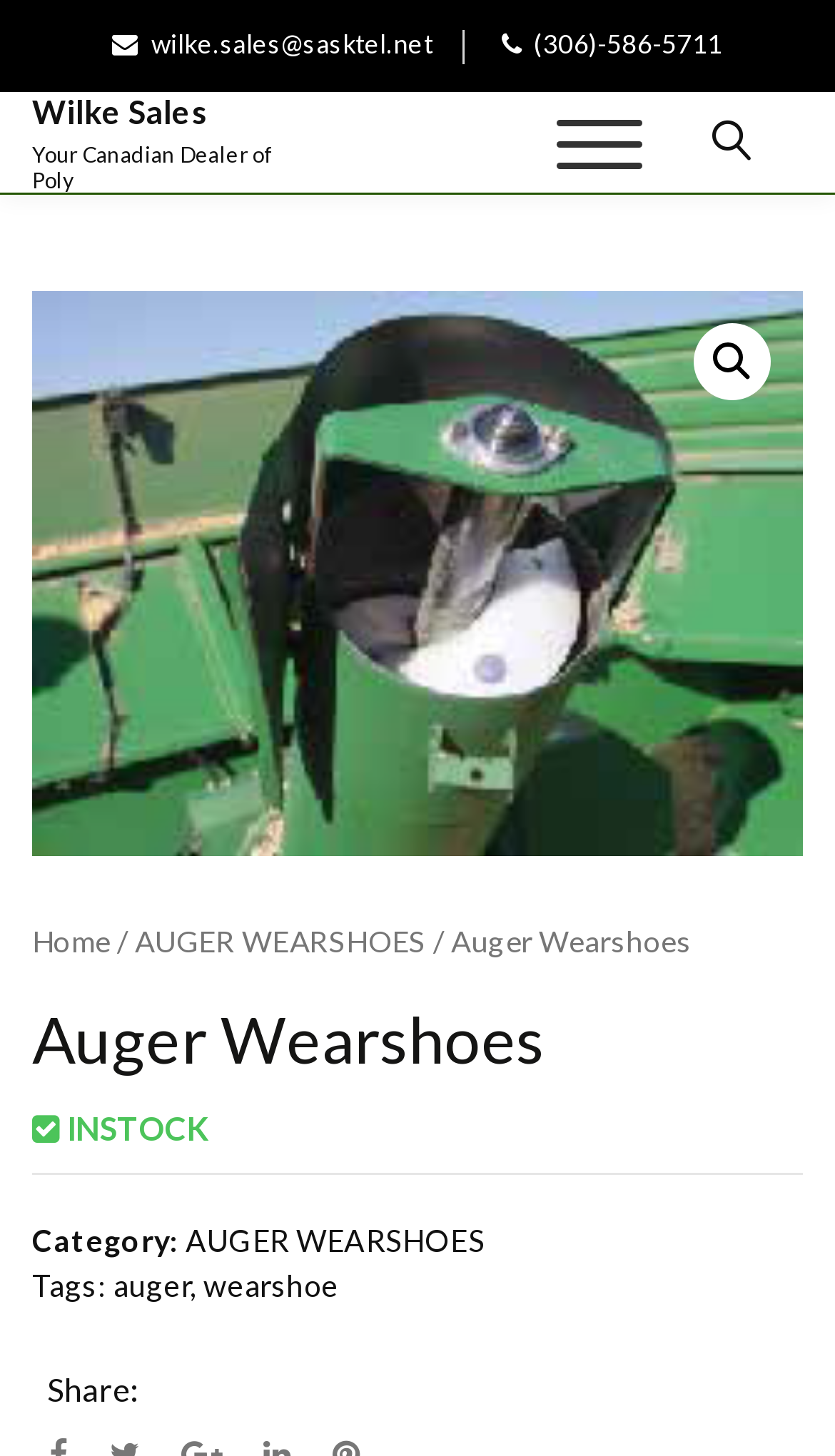Provide a brief response in the form of a single word or phrase:
What is the breadcrumb navigation of the webpage?

Home / AUGER WEARSHOES / Auger Wearshoes